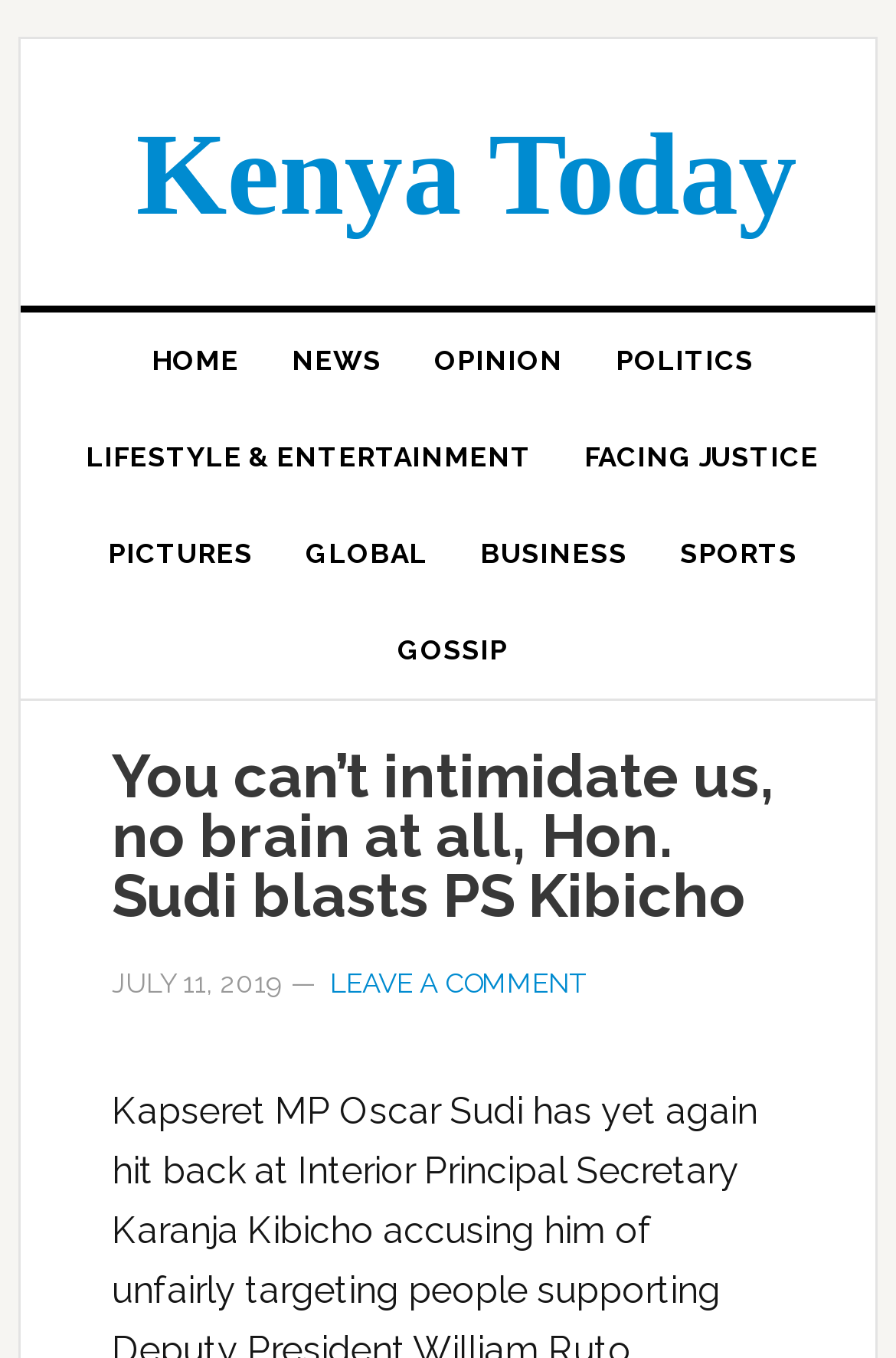Determine the bounding box coordinates for the area you should click to complete the following instruction: "read news".

[0.295, 0.23, 0.456, 0.301]